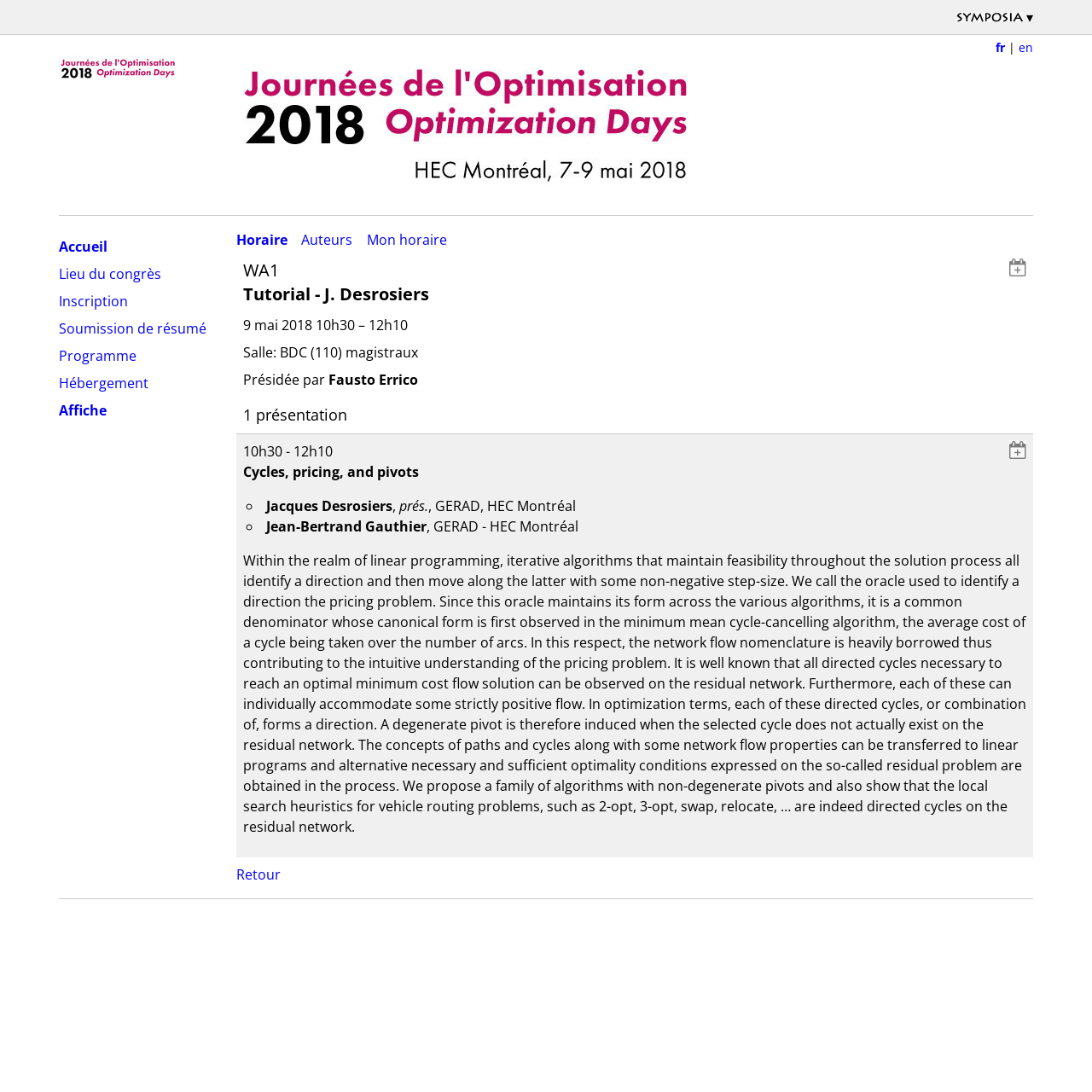Identify the bounding box of the HTML element described as: "Lieu du congrès".

[0.054, 0.242, 0.147, 0.259]